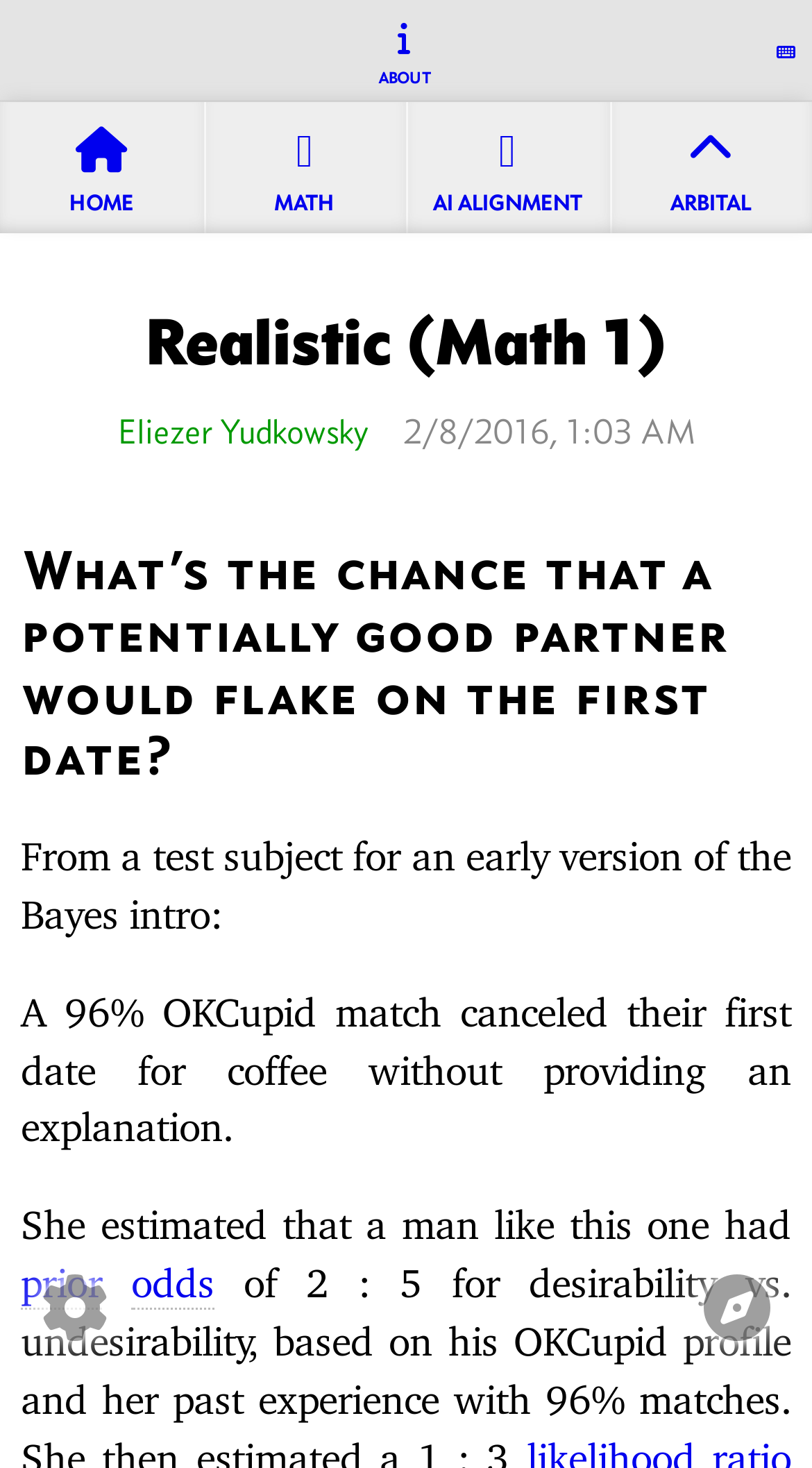Summarize the webpage with a detailed and informative caption.

The webpage is about real-life examples of Bayesian reasoning. At the top, there is a navigation bar with five links: "ABOUT", "HOME", "MATH", "AI ALIGNMENT", and "ARBITAL". To the right of the navigation bar, there is a button with an icon. 

Below the navigation bar, there is a heading "Realistic (Math 1)" followed by a link to "Eliezer Yudkowsky" and a timestamp "2/8/2016, 1:03 AM". 

The main content of the webpage starts with a heading "What’s the chance that a potentially good partner would flake on the first date?" followed by a series of paragraphs. The first paragraph is from a test subject for an early version of the Bayes intro. The following paragraphs describe a scenario where a 96% OKCupid match canceled their first date for coffee without providing an explanation, and the test subject's estimation of the prior odds of a man like this one having certain characteristics. There are two links within the text, "prior" and "odds". 

At the bottom of the page, there are two buttons, one with an icon on the left and another with an icon on the right.